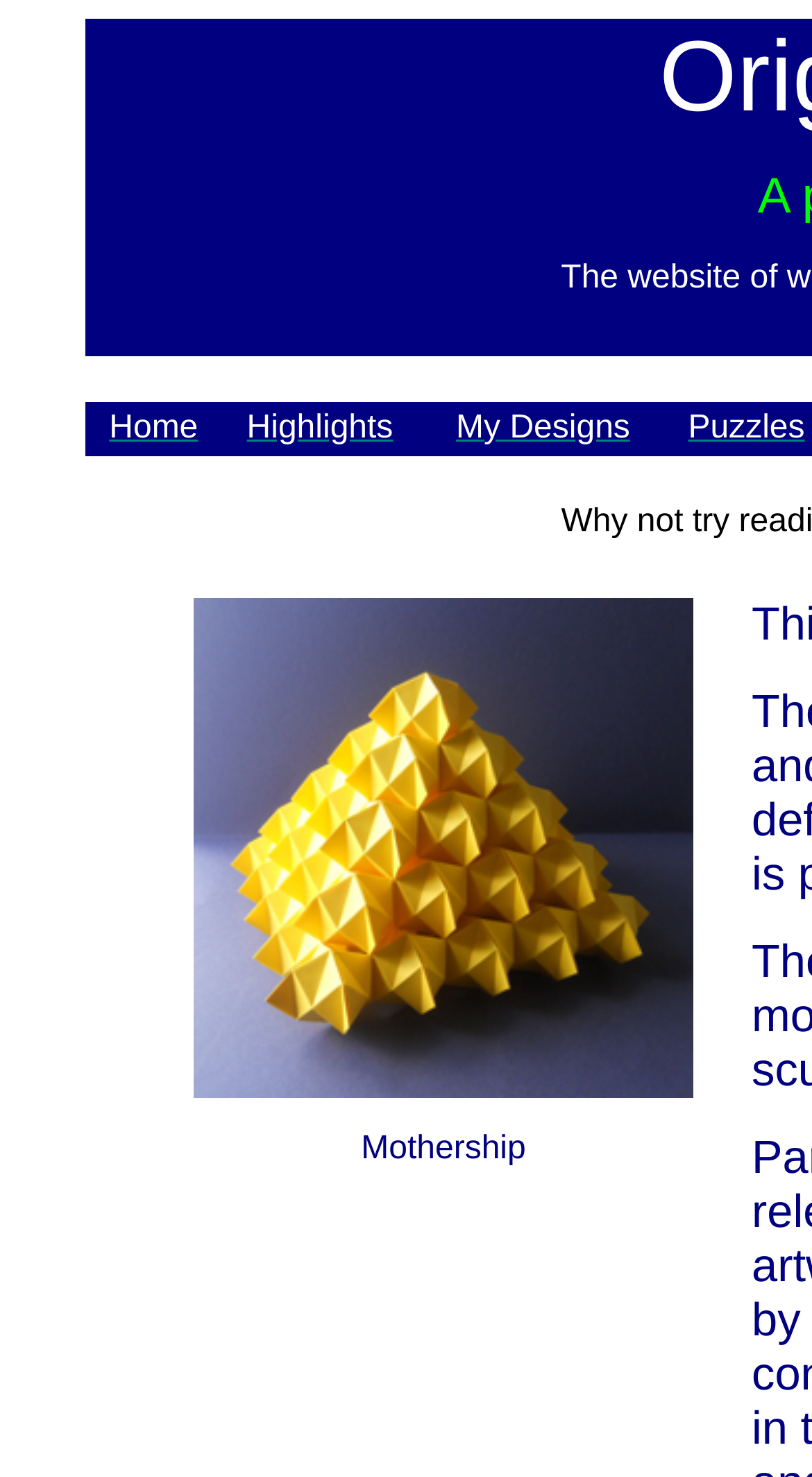Locate the UI element described by Puzzles in the provided webpage screenshot. Return the bounding box coordinates in the format (top-left x, top-left y, bottom-right x, bottom-right y), ensuring all values are between 0 and 1.

[0.847, 0.278, 0.991, 0.302]